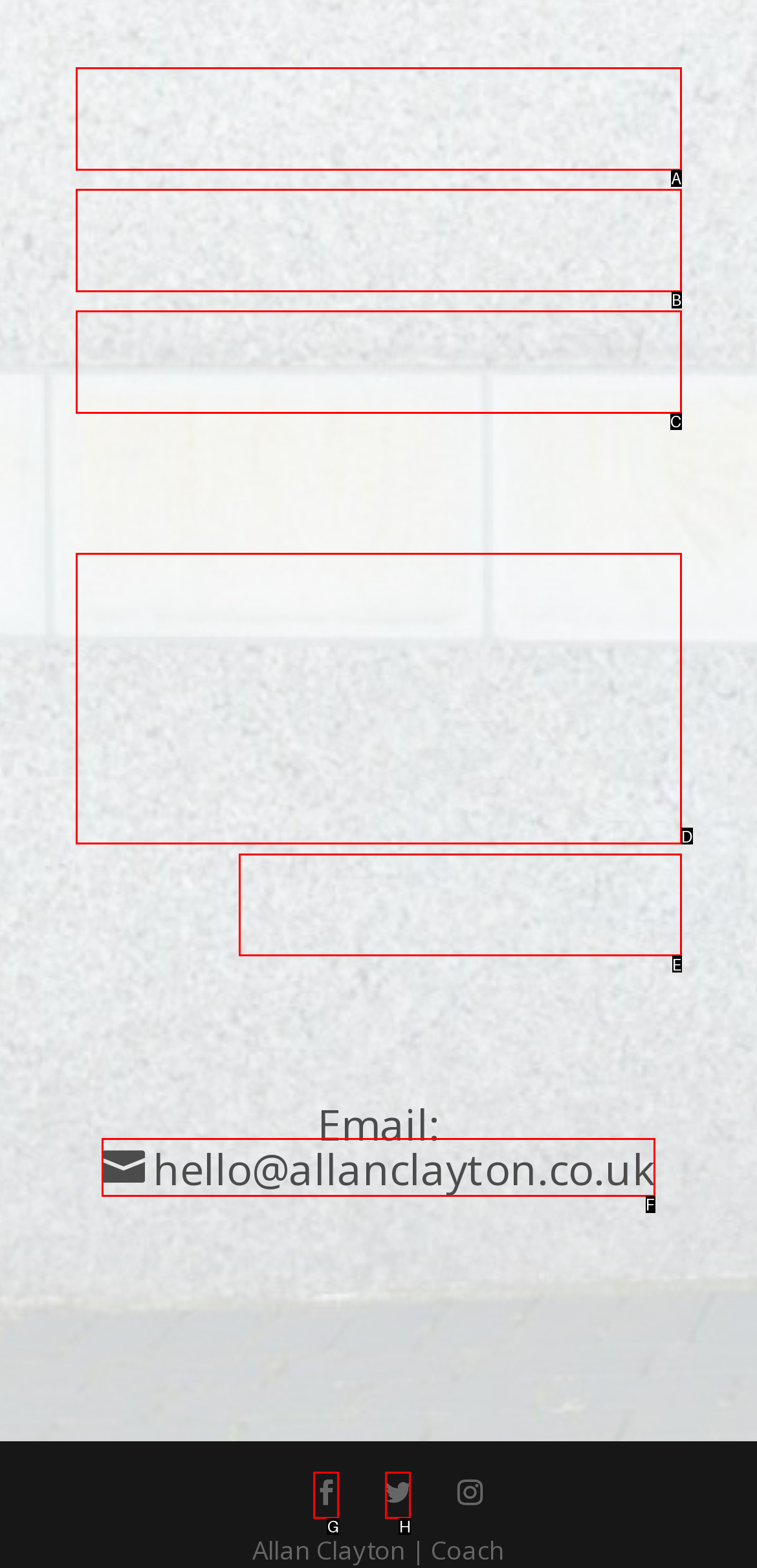Point out the letter of the HTML element you should click on to execute the task: Send an email to the coach
Reply with the letter from the given options.

F